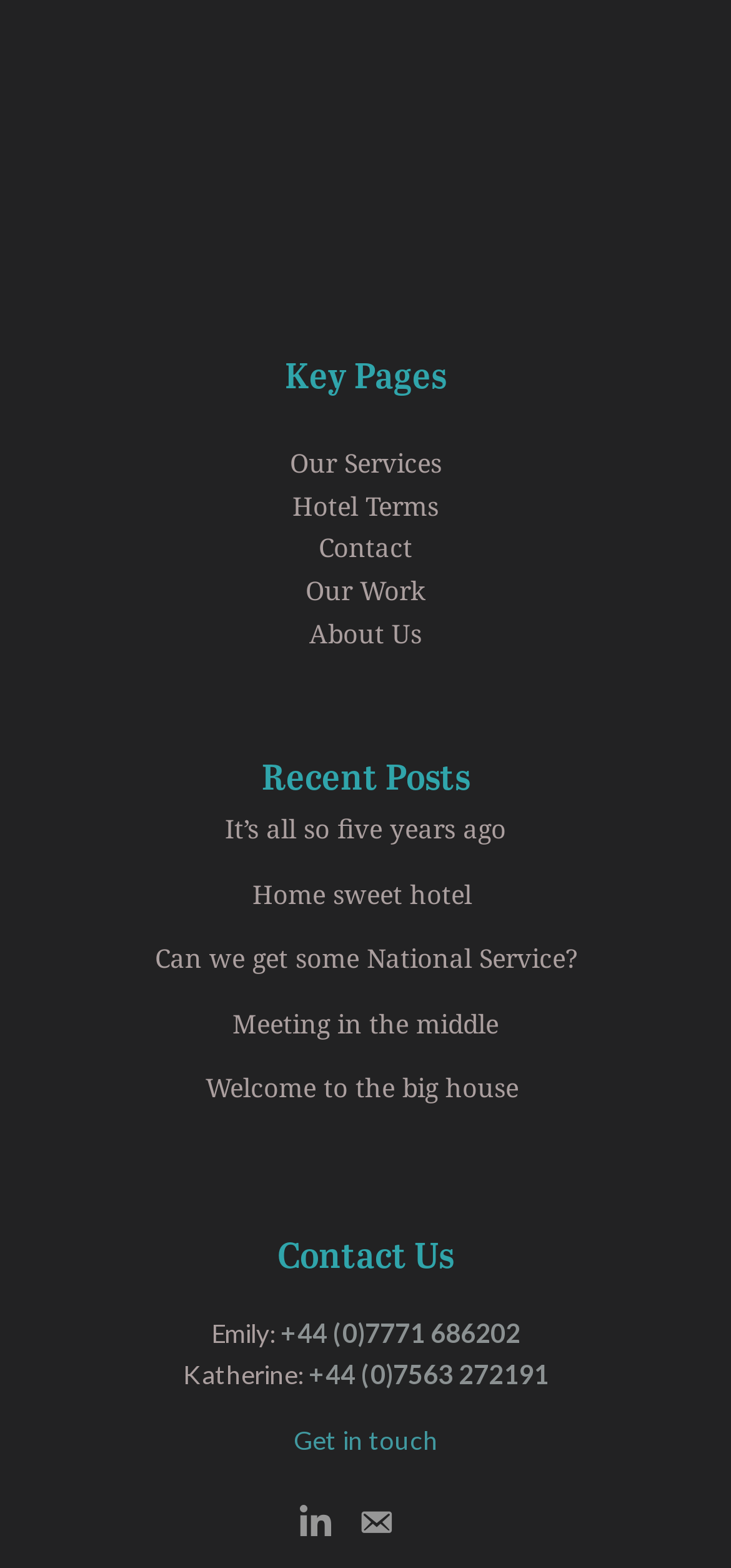Given the description: "+44 (0)7563 272191", determine the bounding box coordinates of the UI element. The coordinates should be formatted as four float numbers between 0 and 1, [left, top, right, bottom].

[0.422, 0.866, 0.75, 0.886]